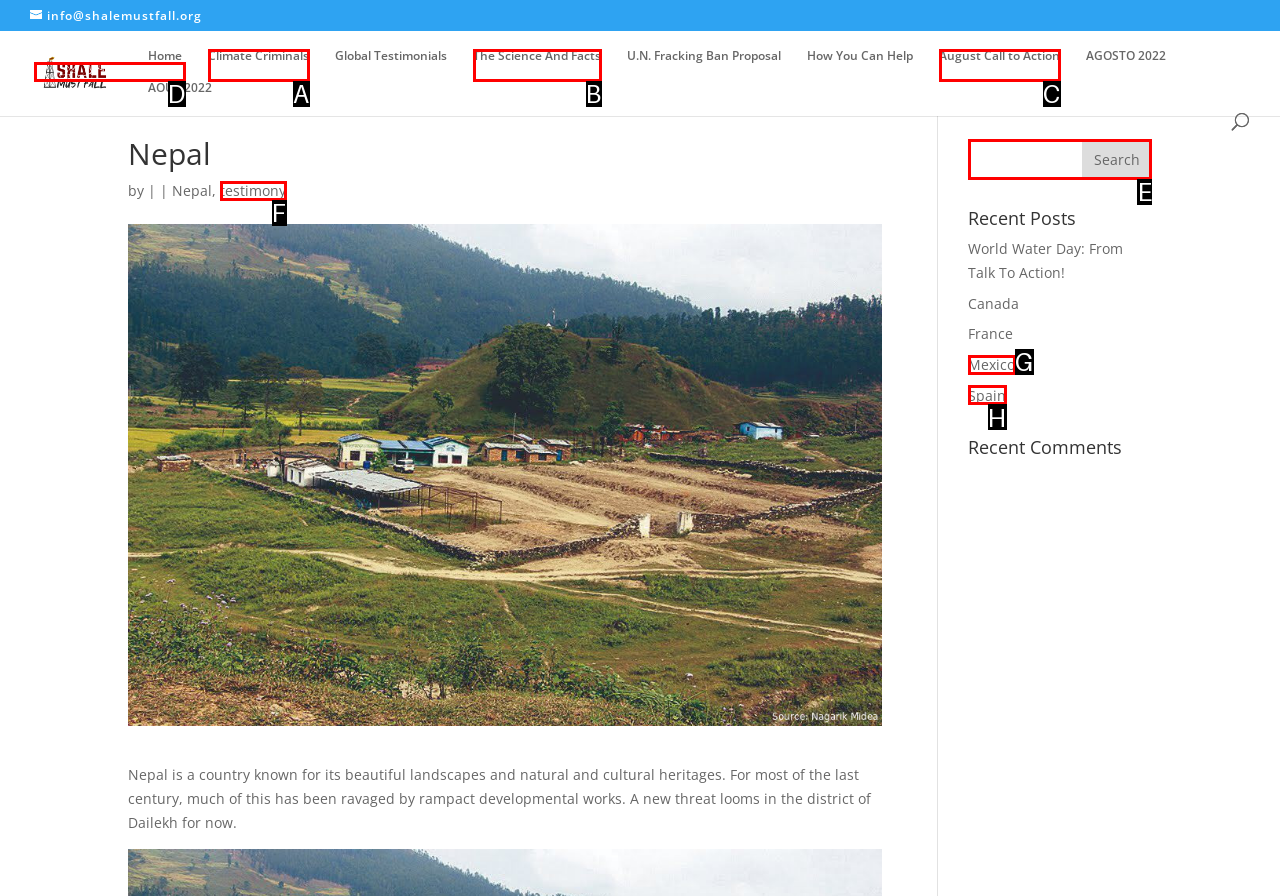Given the description: alt="Shale Must Fall", identify the HTML element that corresponds to it. Respond with the letter of the correct option.

D